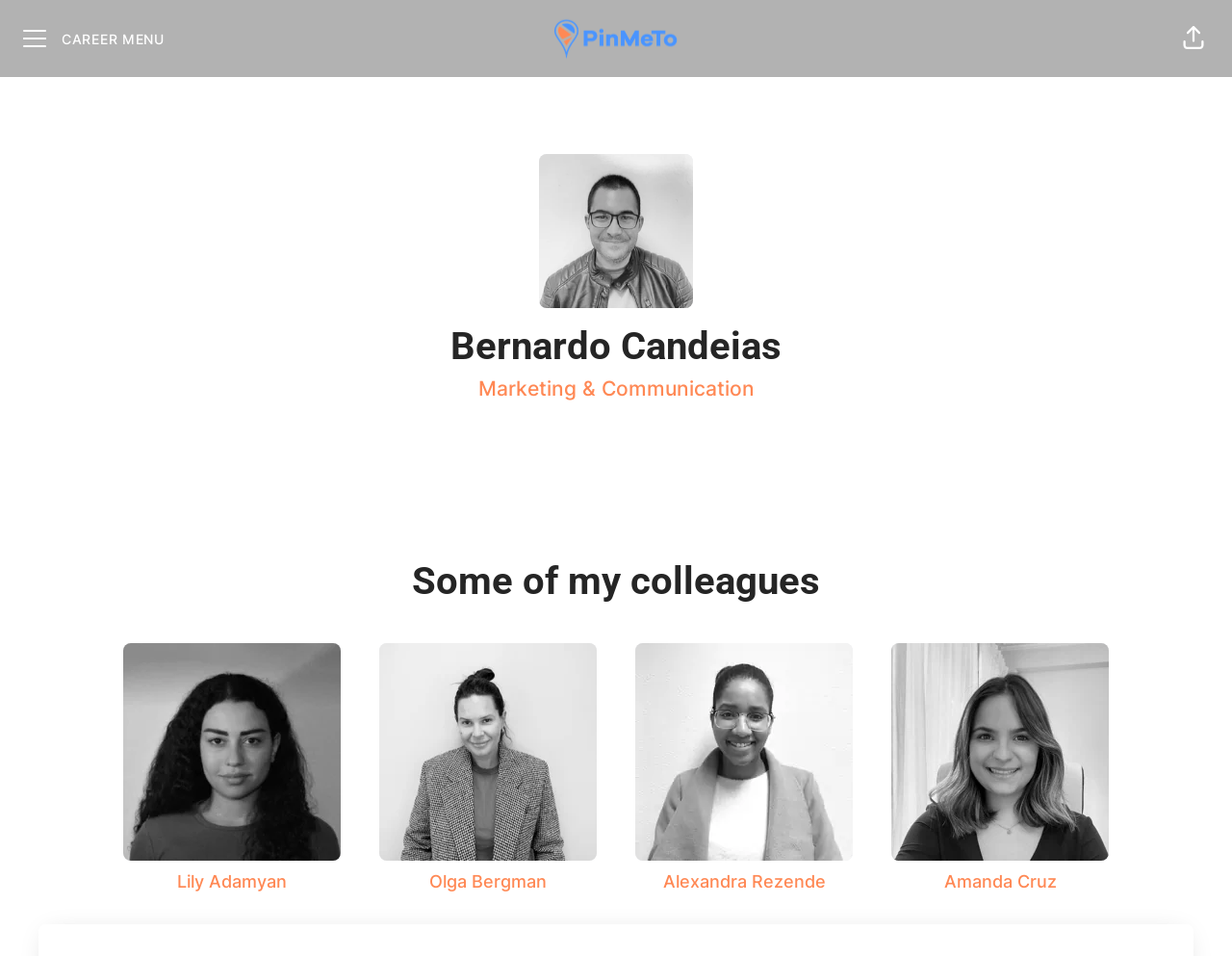Please specify the bounding box coordinates of the clickable region necessary for completing the following instruction: "Visit PinMeTo career site". The coordinates must consist of four float numbers between 0 and 1, i.e., [left, top, right, bottom].

[0.444, 0.004, 0.556, 0.077]